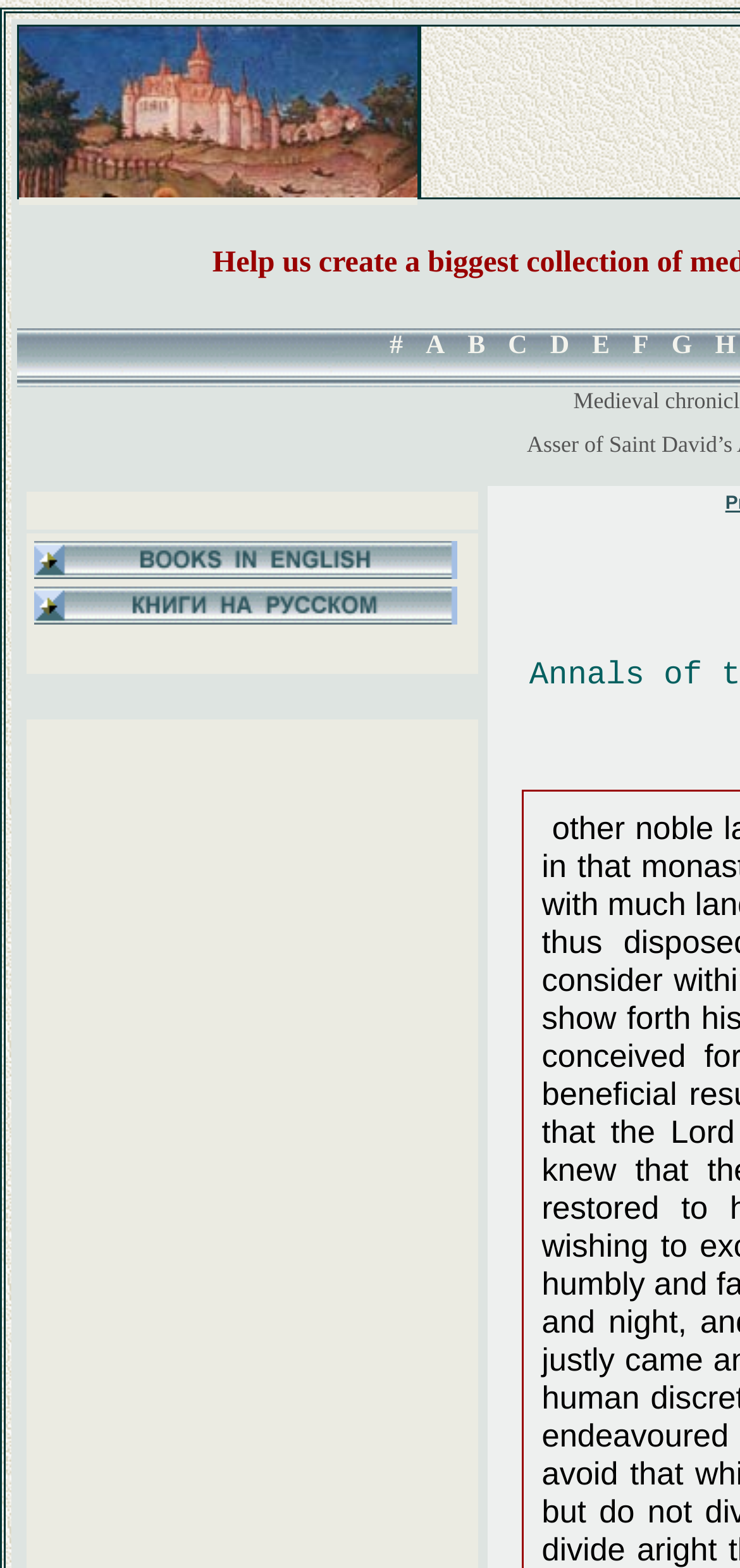Pinpoint the bounding box coordinates of the element you need to click to execute the following instruction: "Click on link A". The bounding box should be represented by four float numbers between 0 and 1, in the format [left, top, right, bottom].

[0.575, 0.212, 0.601, 0.23]